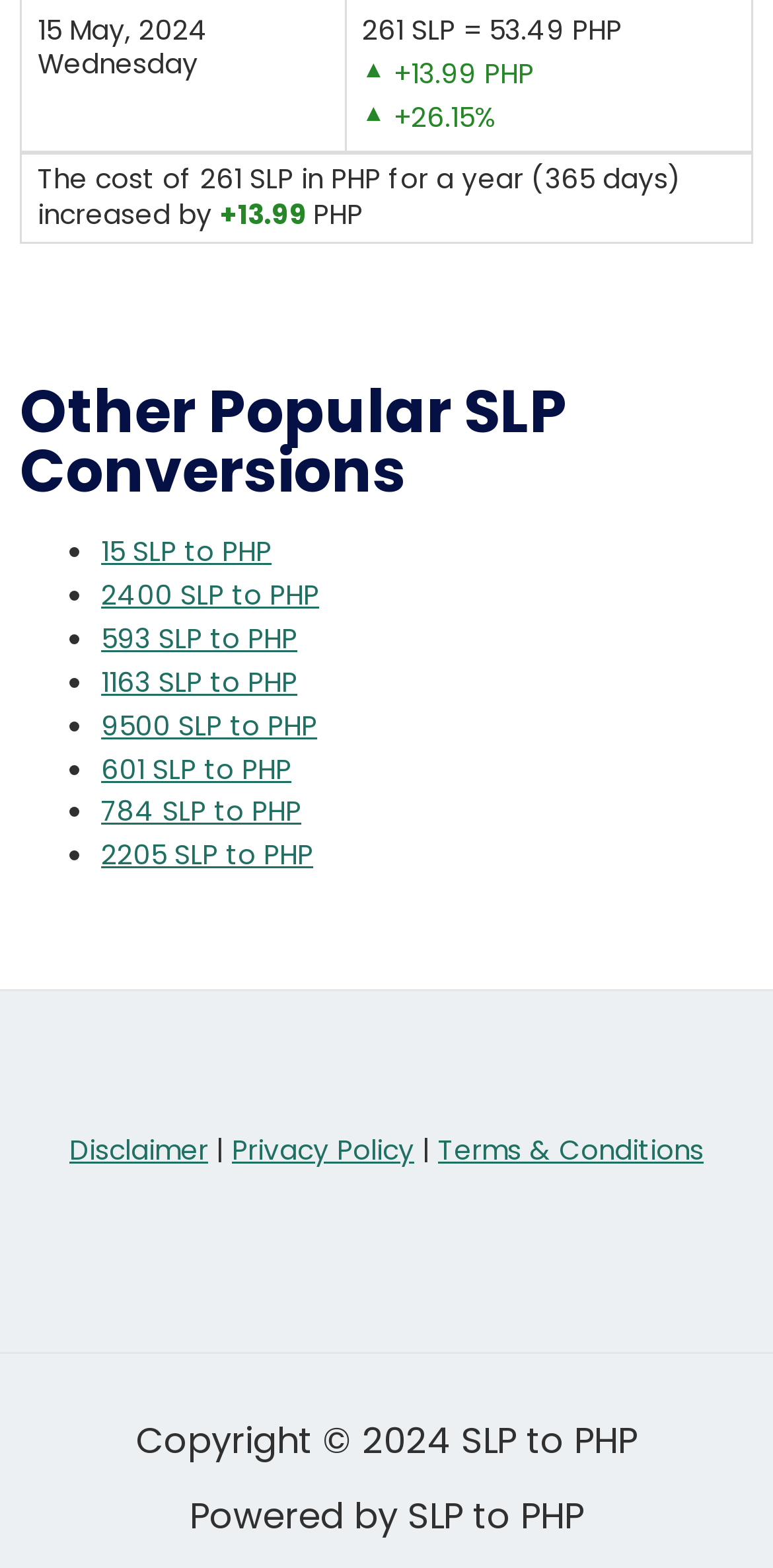Determine the bounding box coordinates for the HTML element mentioned in the following description: "May 27, 2015". The coordinates should be a list of four floats ranging from 0 to 1, represented as [left, top, right, bottom].

None